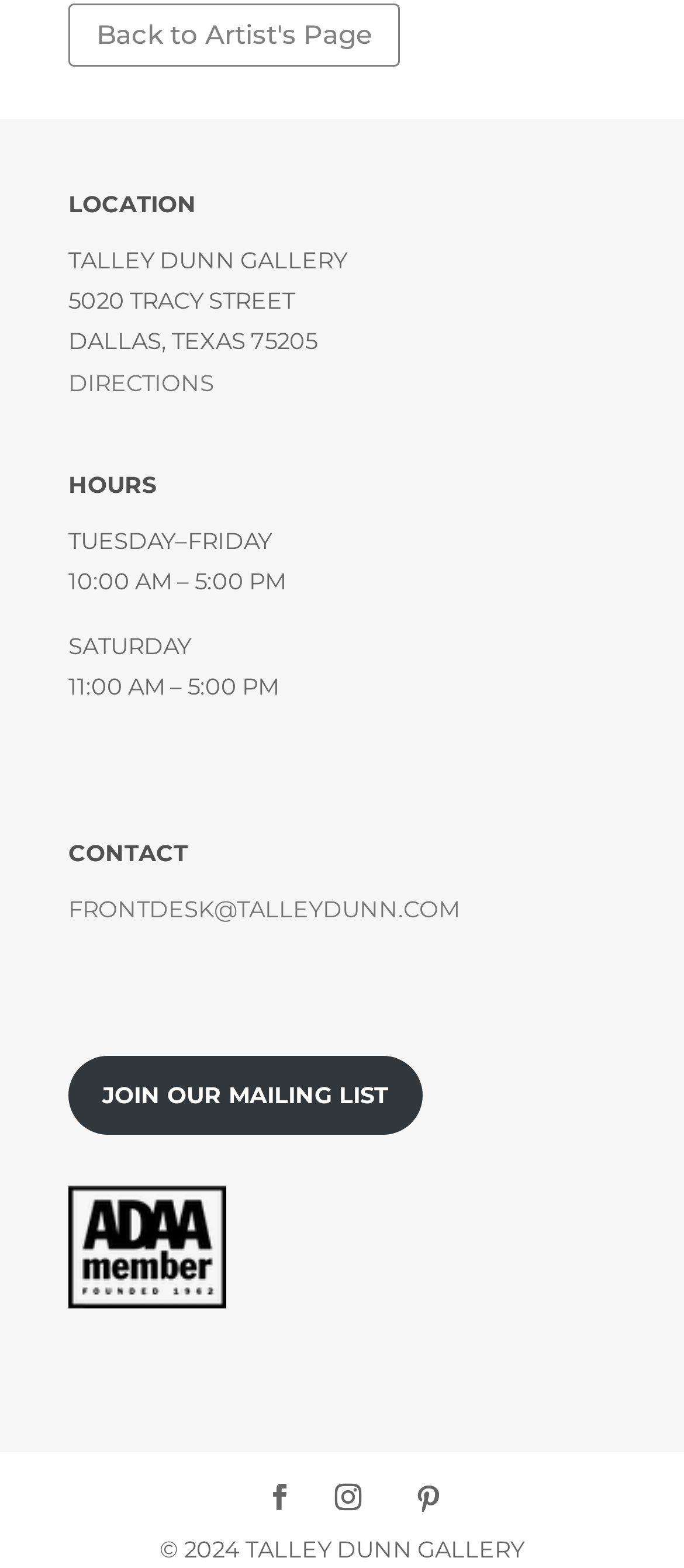Reply to the question with a single word or phrase:
What are the hours of operation on Saturday?

11:00 AM – 5:00 PM